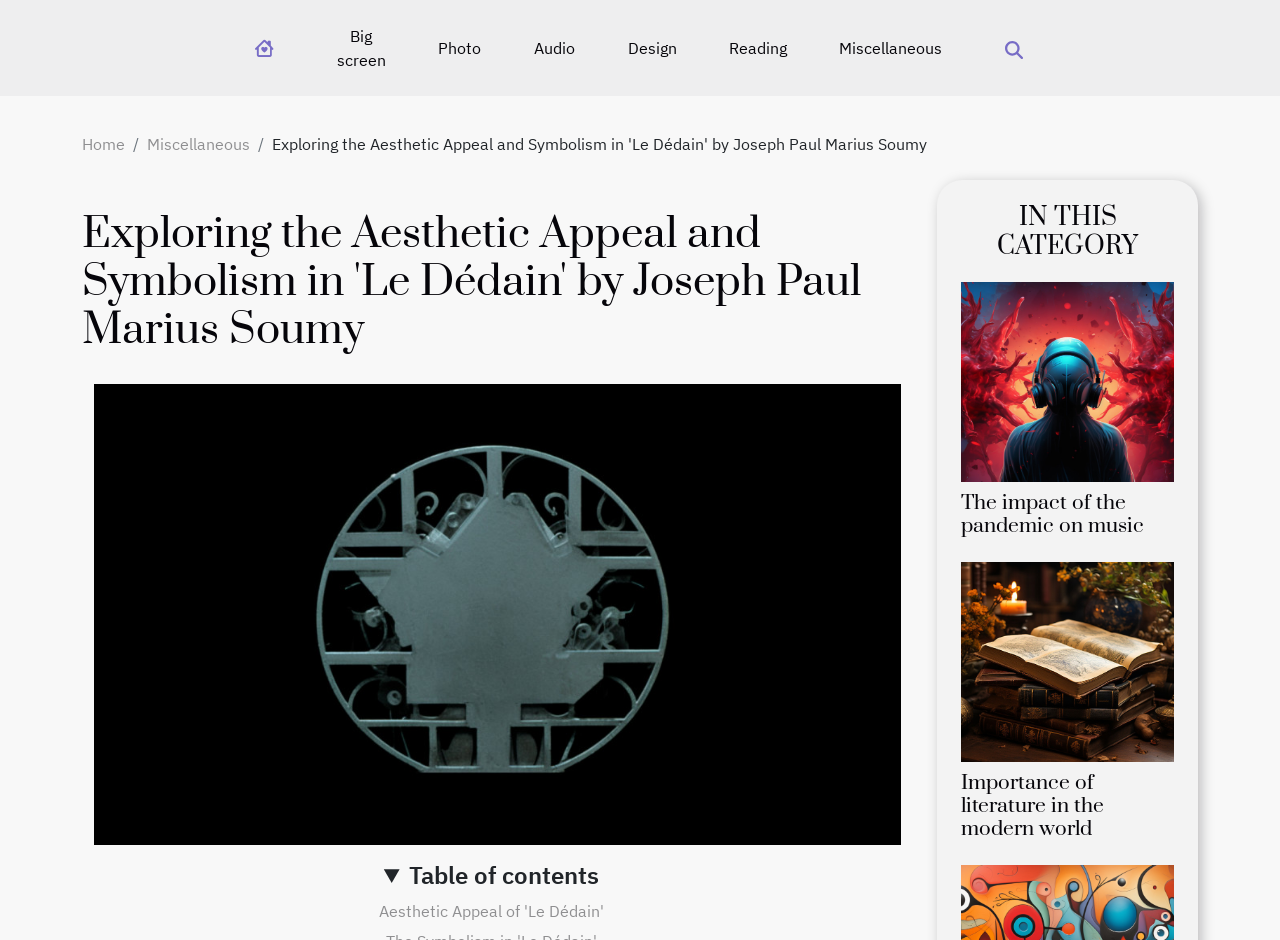Please answer the following question as detailed as possible based on the image: 
What categories are available on this webpage?

The webpage has a navigation section with links to different categories, including Big screen, Photo, Audio, Design, Reading, and Miscellaneous, which can be accessed by clicking on these links.